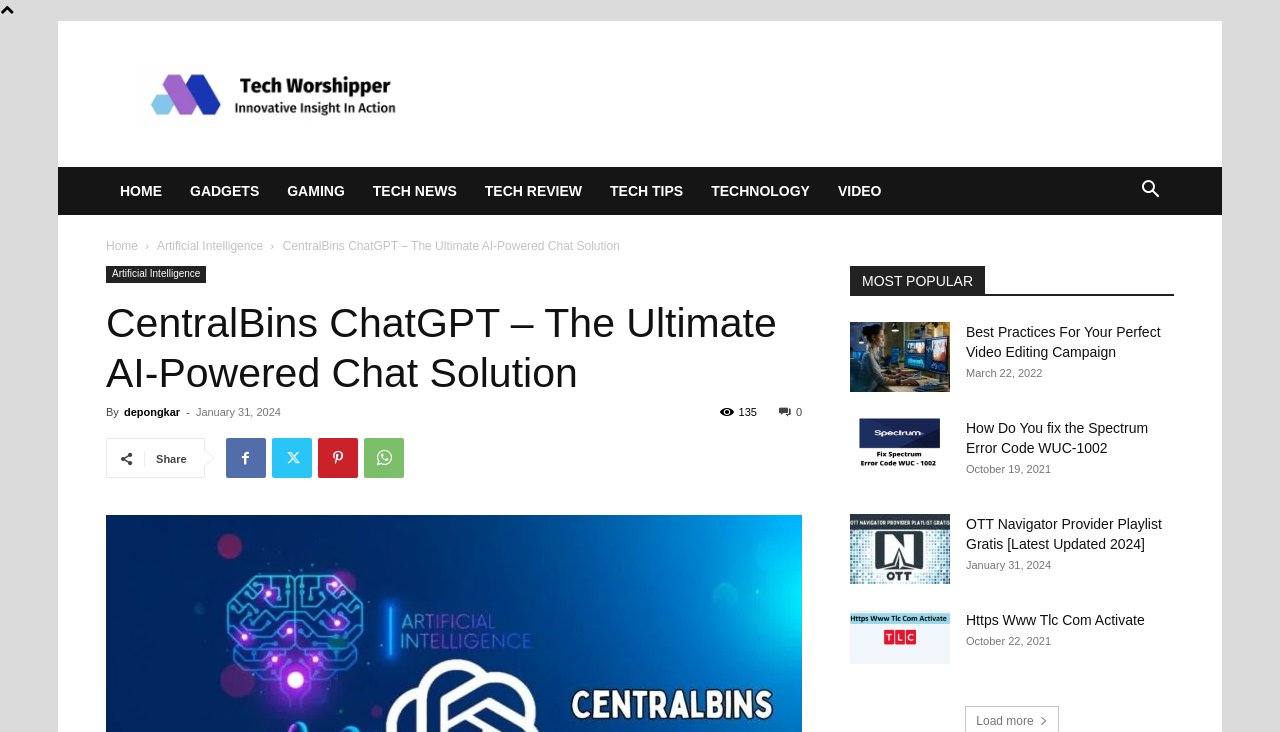Identify the bounding box coordinates of the clickable region to carry out the given instruction: "Click on the HOME link".

[0.083, 0.228, 0.138, 0.294]